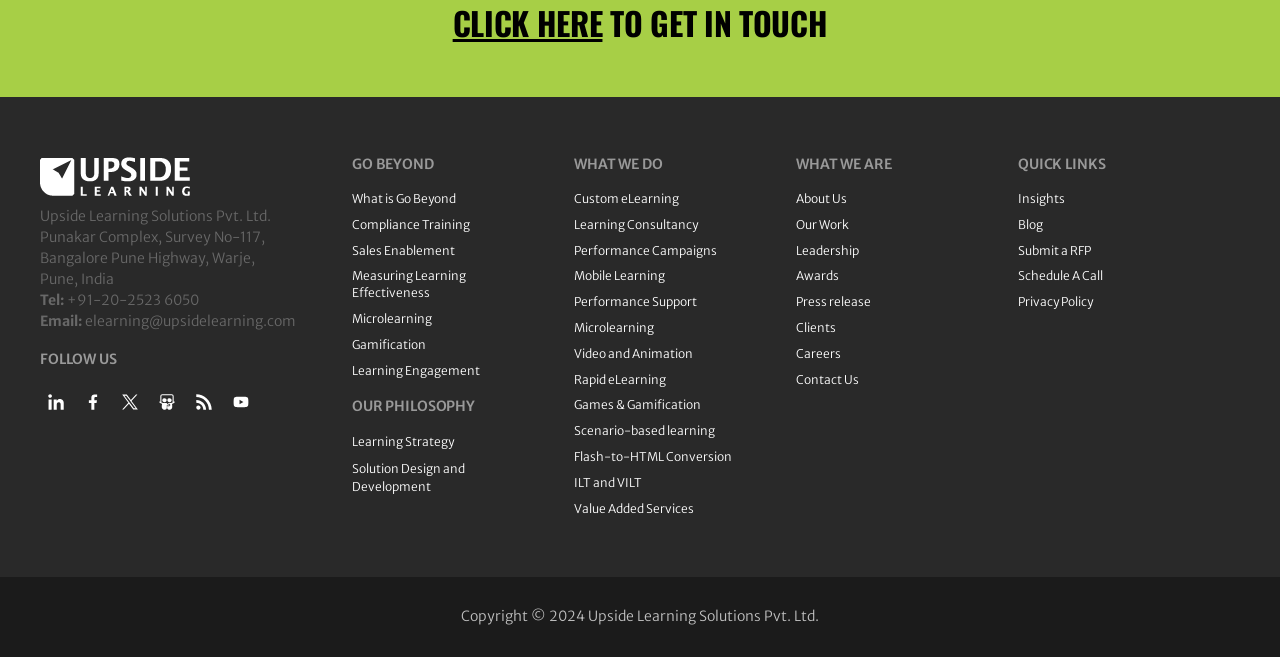Pinpoint the bounding box coordinates of the element that must be clicked to accomplish the following instruction: "Learn more about Go Beyond". The coordinates should be in the format of four float numbers between 0 and 1, i.e., [left, top, right, bottom].

[0.275, 0.239, 0.448, 0.26]